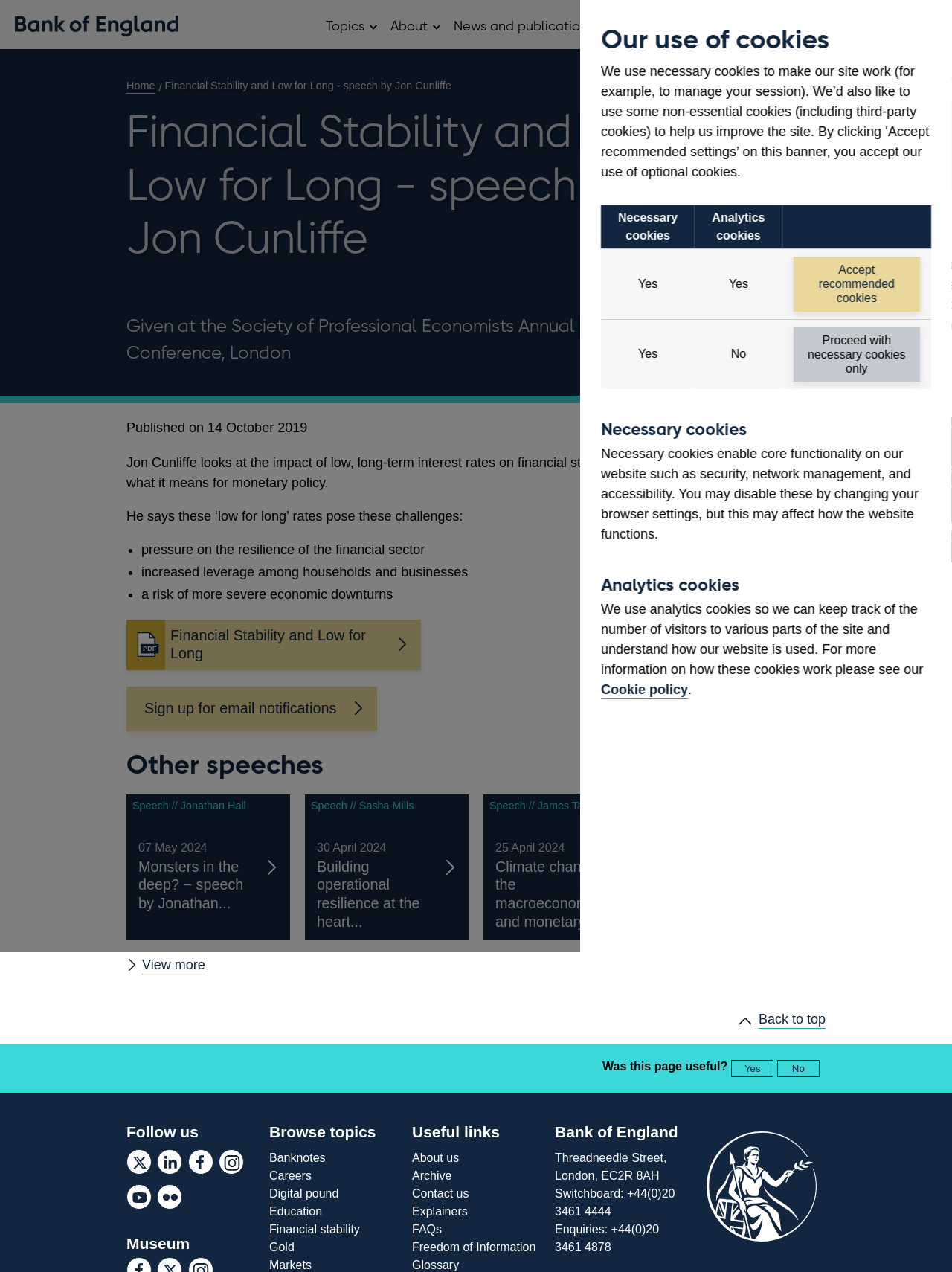How many social media platforms are listed in the 'Follow us' section? From the image, respond with a single word or brief phrase.

5